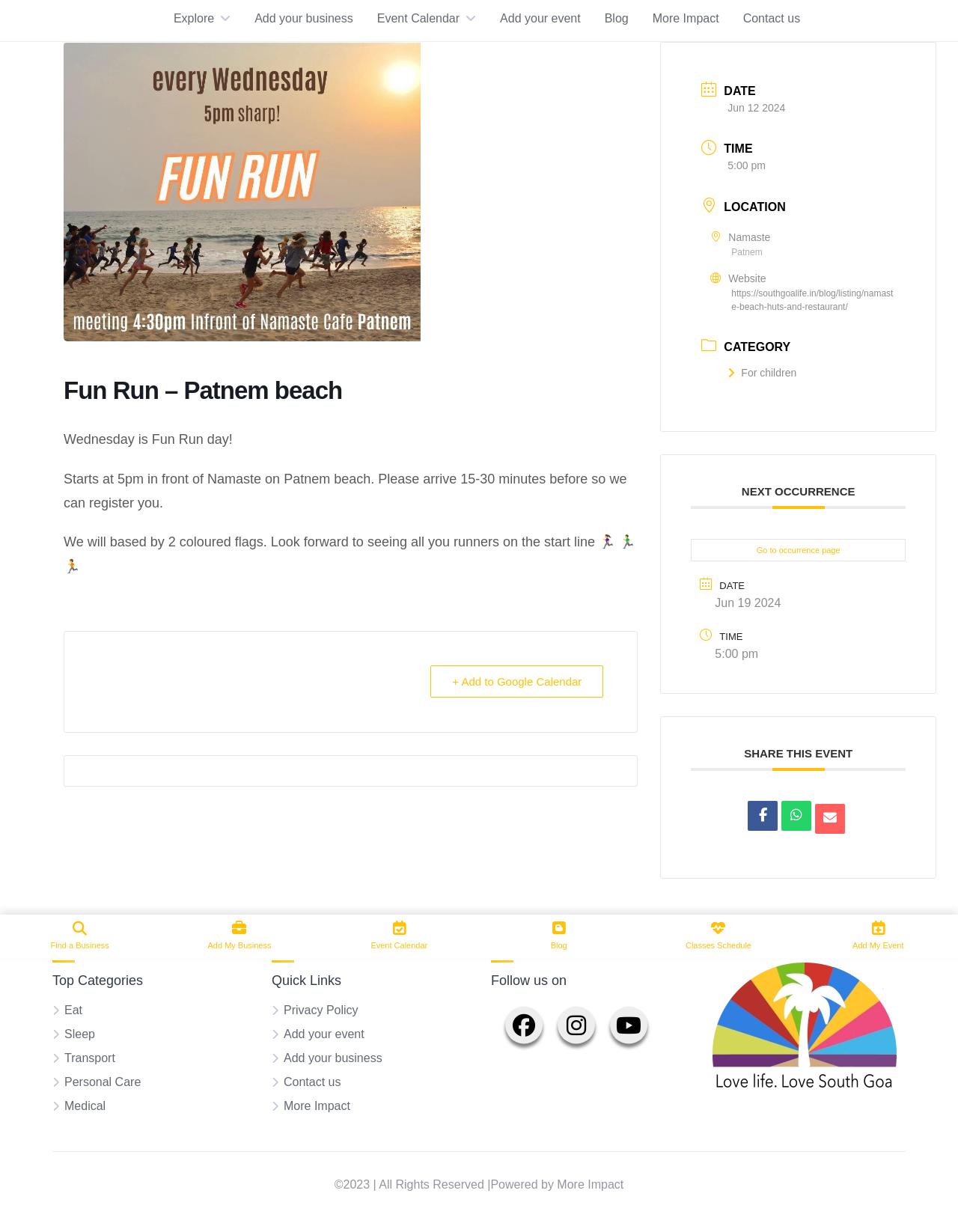Locate the bounding box of the UI element with the following description: "Contact us".

[0.776, 0.008, 0.835, 0.022]